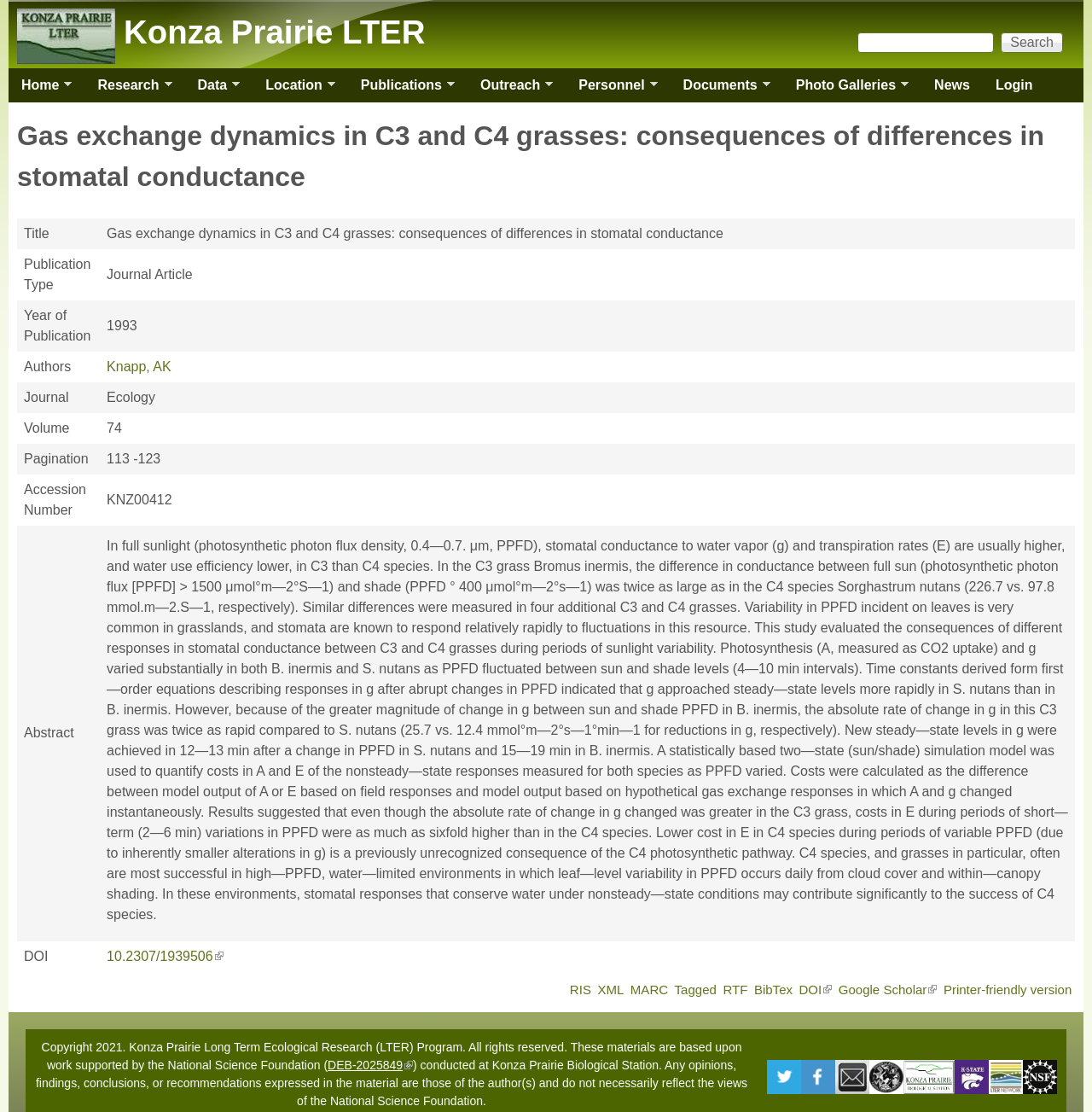Please find the bounding box coordinates for the clickable element needed to perform this instruction: "Go to the Konza Prairie LTER homepage".

[0.113, 0.012, 0.389, 0.045]